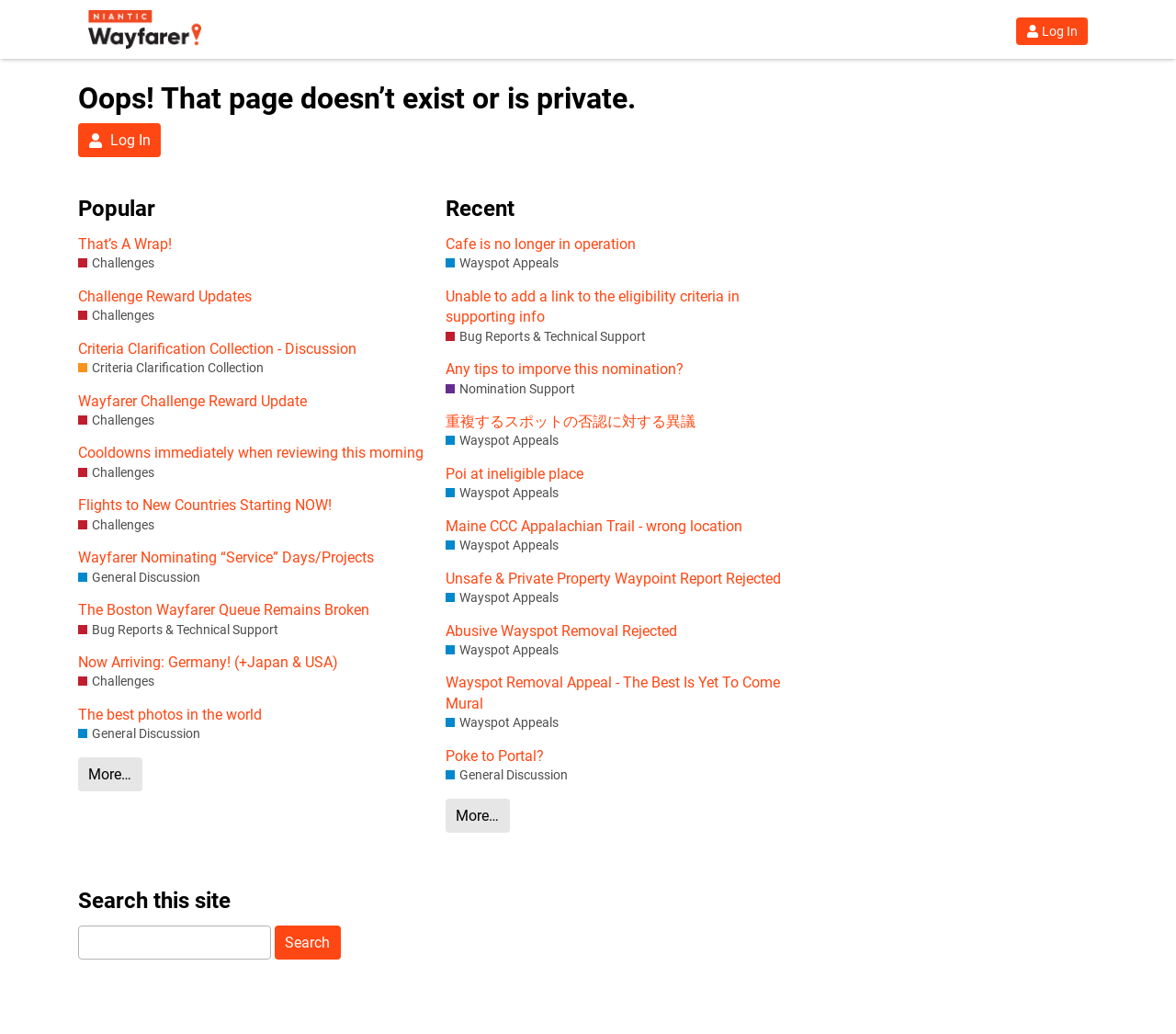Please reply to the following question with a single word or a short phrase:
What can be reported in the 'Bug Reports & Technical Support' section?

Bugs related to Wayfarer site or process